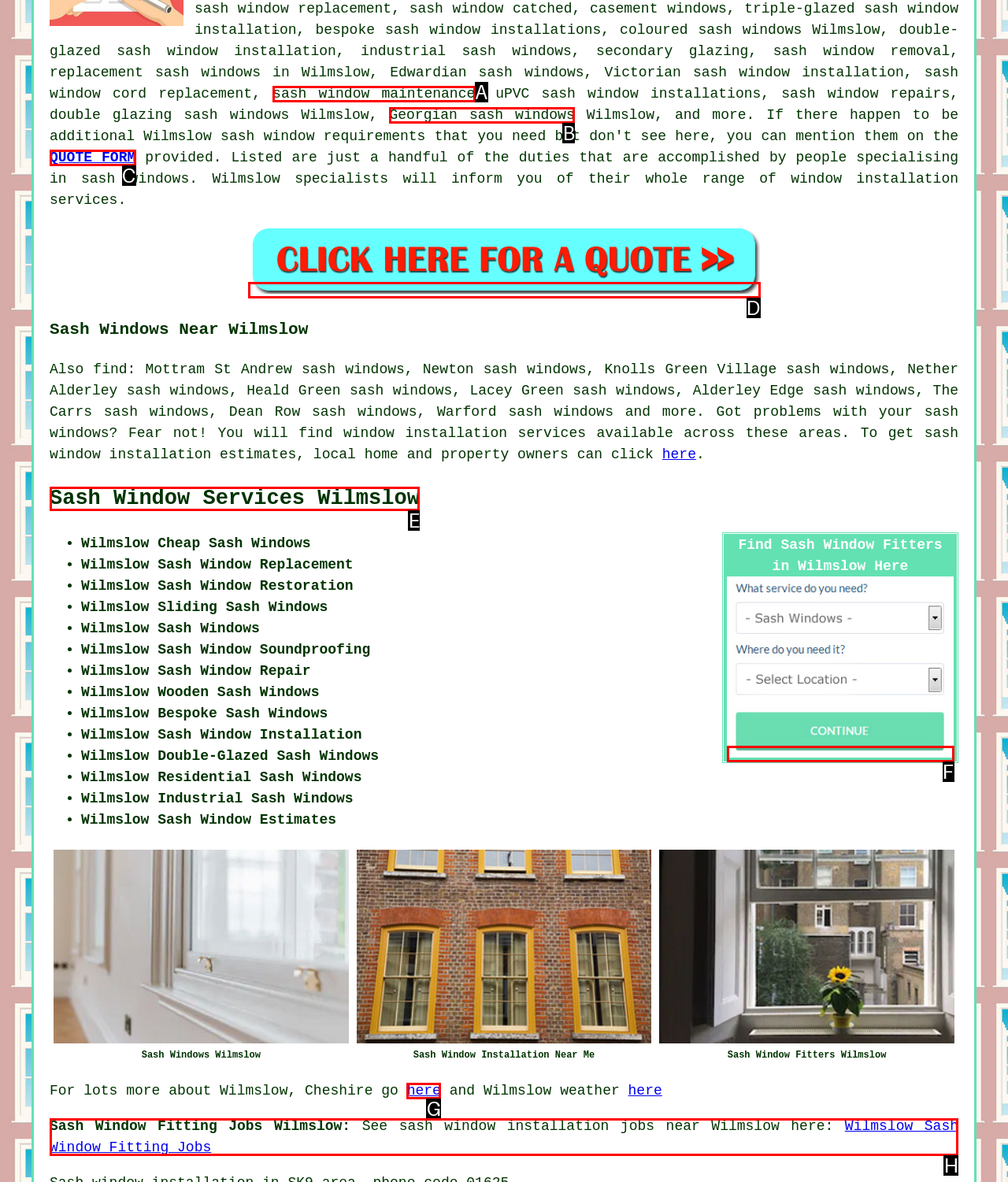Determine which option aligns with the description: Sash Window Services Wilmslow. Provide the letter of the chosen option directly.

E